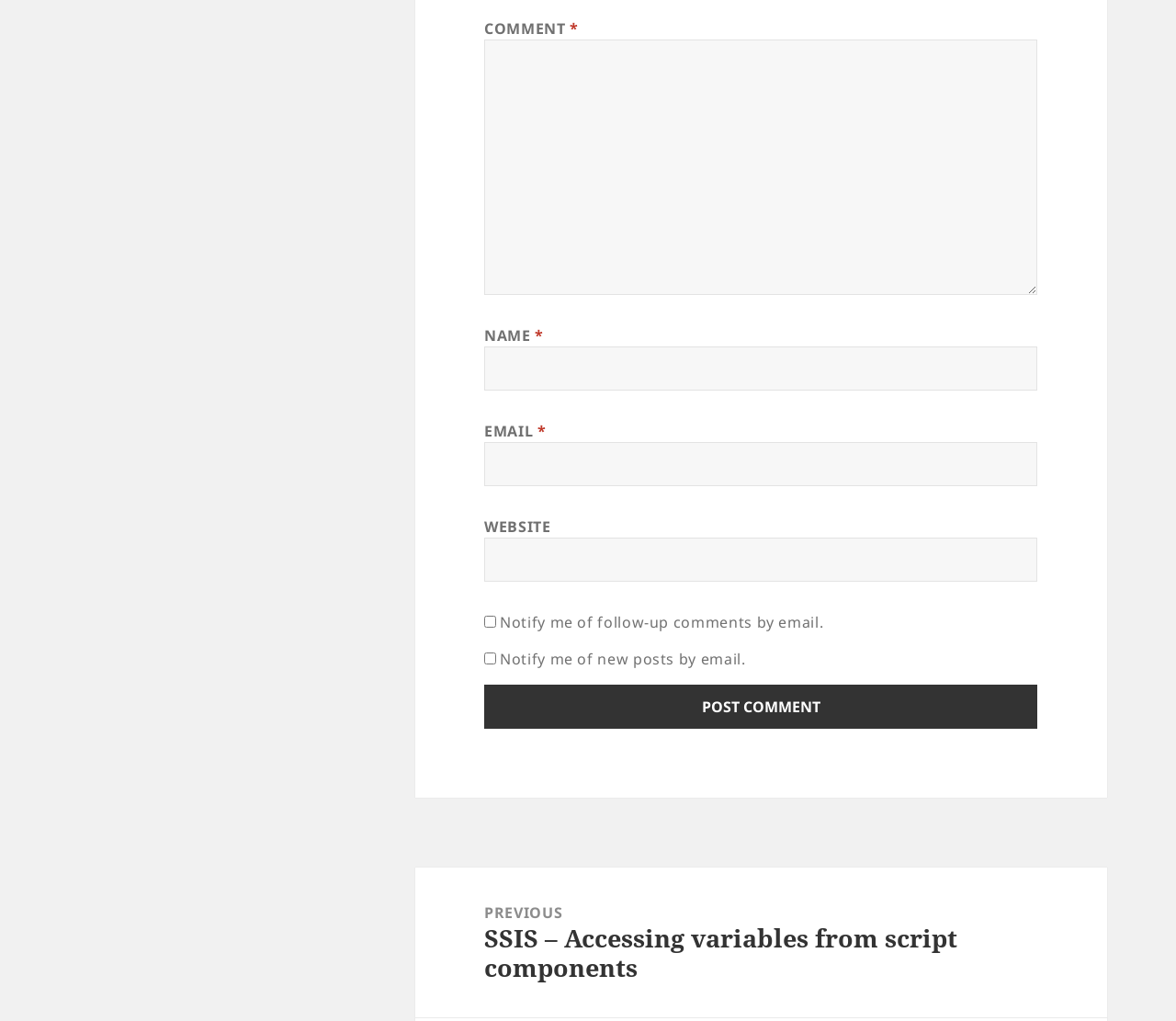Find and provide the bounding box coordinates for the UI element described here: "parent_node: COMMENT * name="comment"". The coordinates should be given as four float numbers between 0 and 1: [left, top, right, bottom].

[0.412, 0.039, 0.882, 0.289]